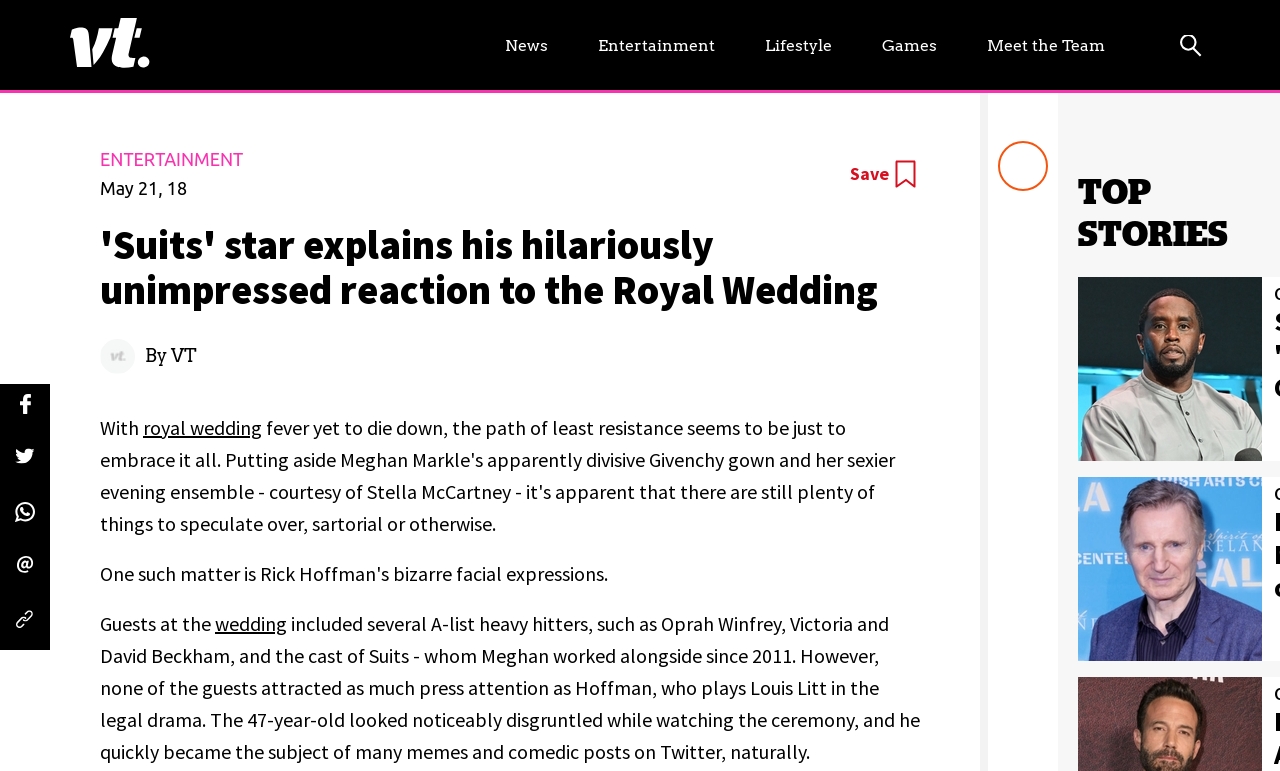Please identify the bounding box coordinates of the element's region that needs to be clicked to fulfill the following instruction: "Click on the Entertainment link". The bounding box coordinates should consist of four float numbers between 0 and 1, i.e., [left, top, right, bottom].

[0.467, 0.046, 0.559, 0.071]